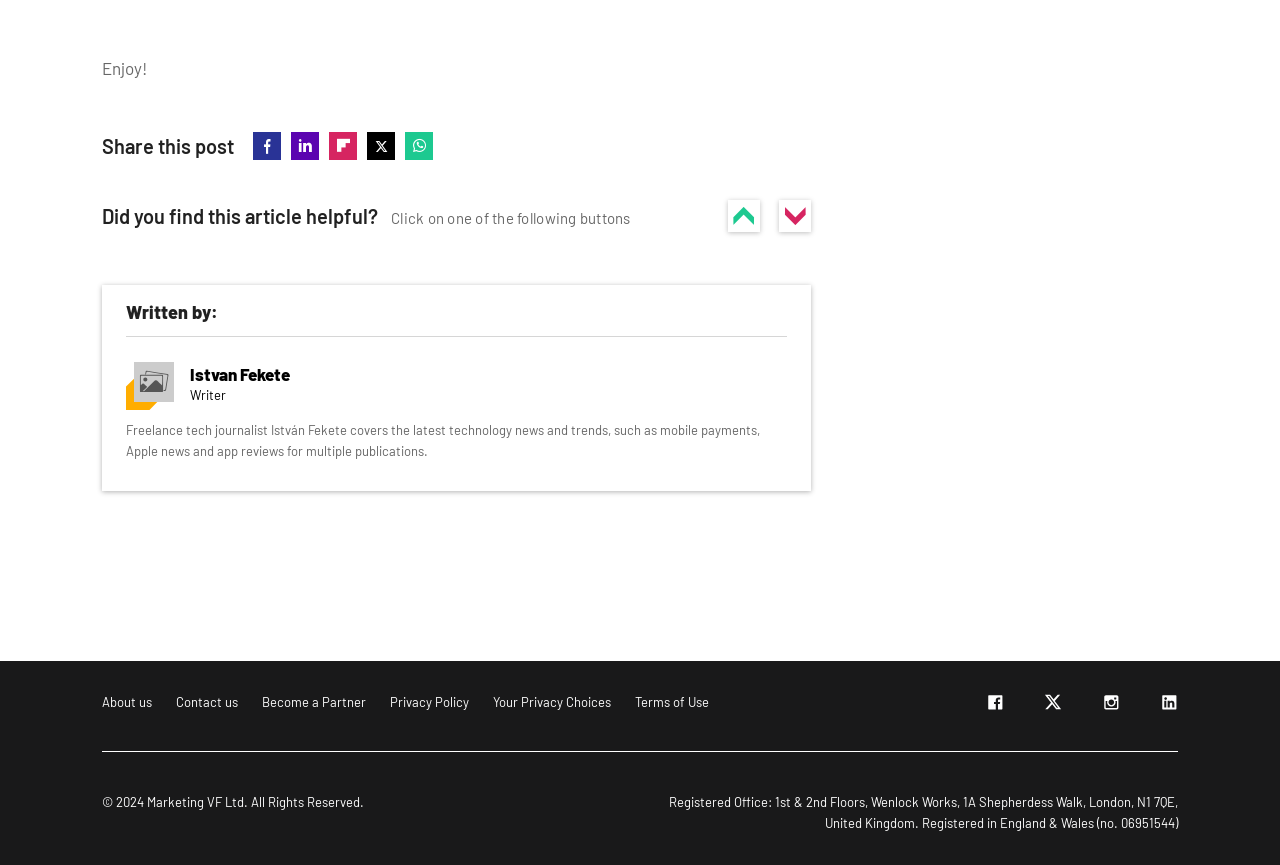Bounding box coordinates are specified in the format (top-left x, top-left y, bottom-right x, bottom-right y). All values are floating point numbers bounded between 0 and 1. Please provide the bounding box coordinate of the region this sentence describes: whatsapp

[0.316, 0.153, 0.338, 0.185]